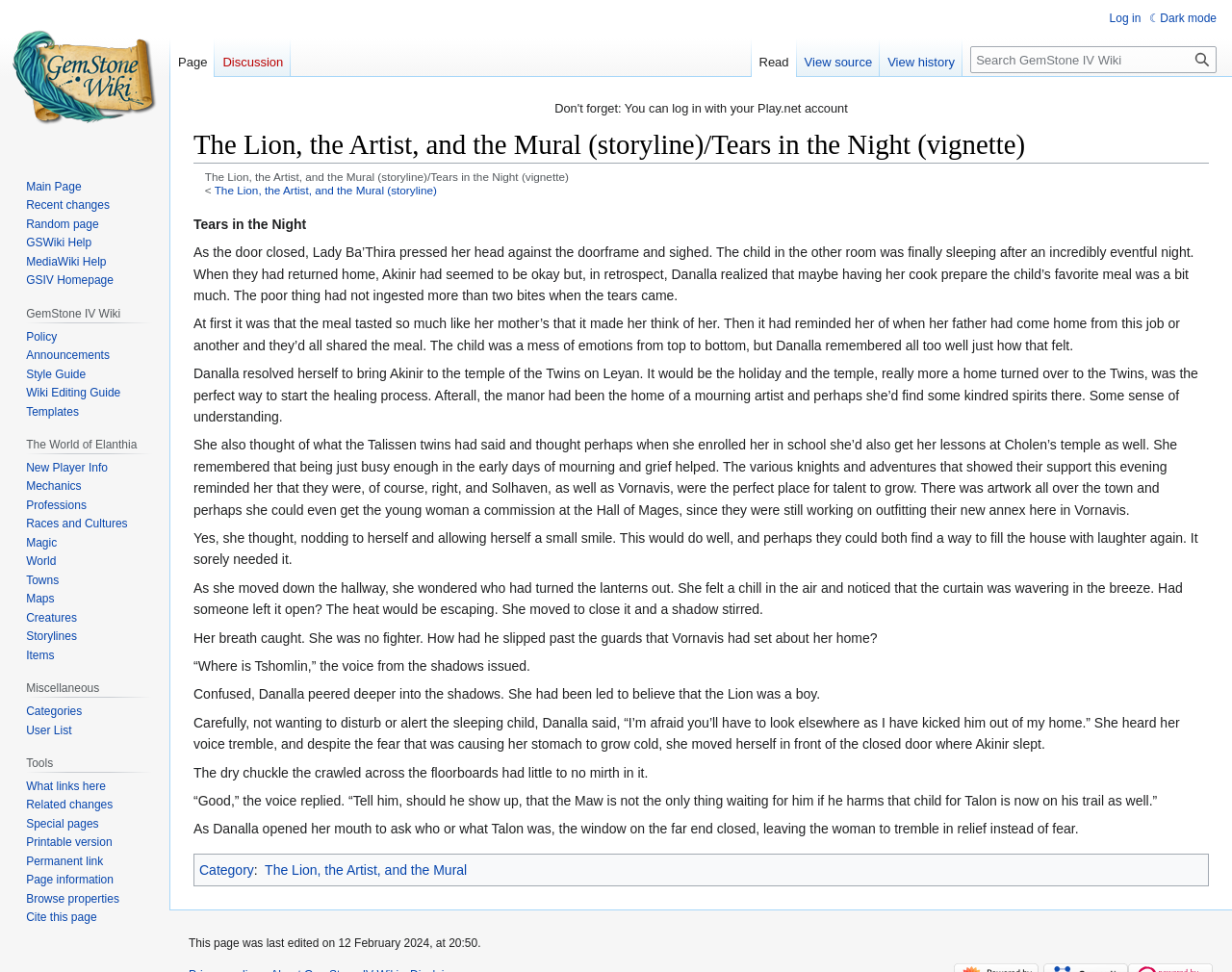What is the purpose of the temple mentioned in the story?
Please give a detailed and elaborate explanation in response to the question.

The temple of the Twins on Leyan is mentioned as a place where Danalla plans to take Akinir to start the healing process. This implies that the temple serves as a supportive environment for emotional healing and recovery.